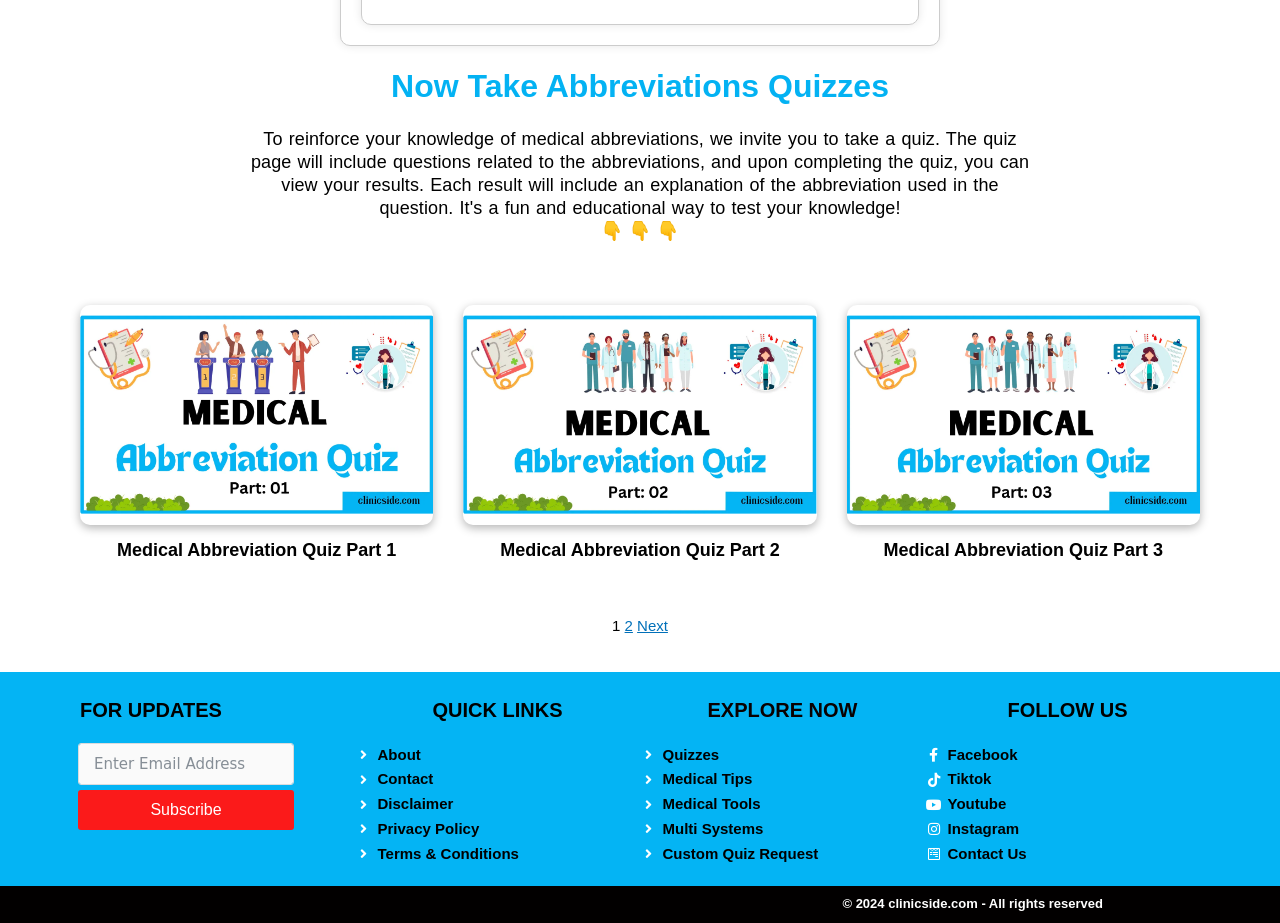Show the bounding box coordinates for the HTML element as described: "Terms & Conditions".

[0.277, 0.912, 0.5, 0.939]